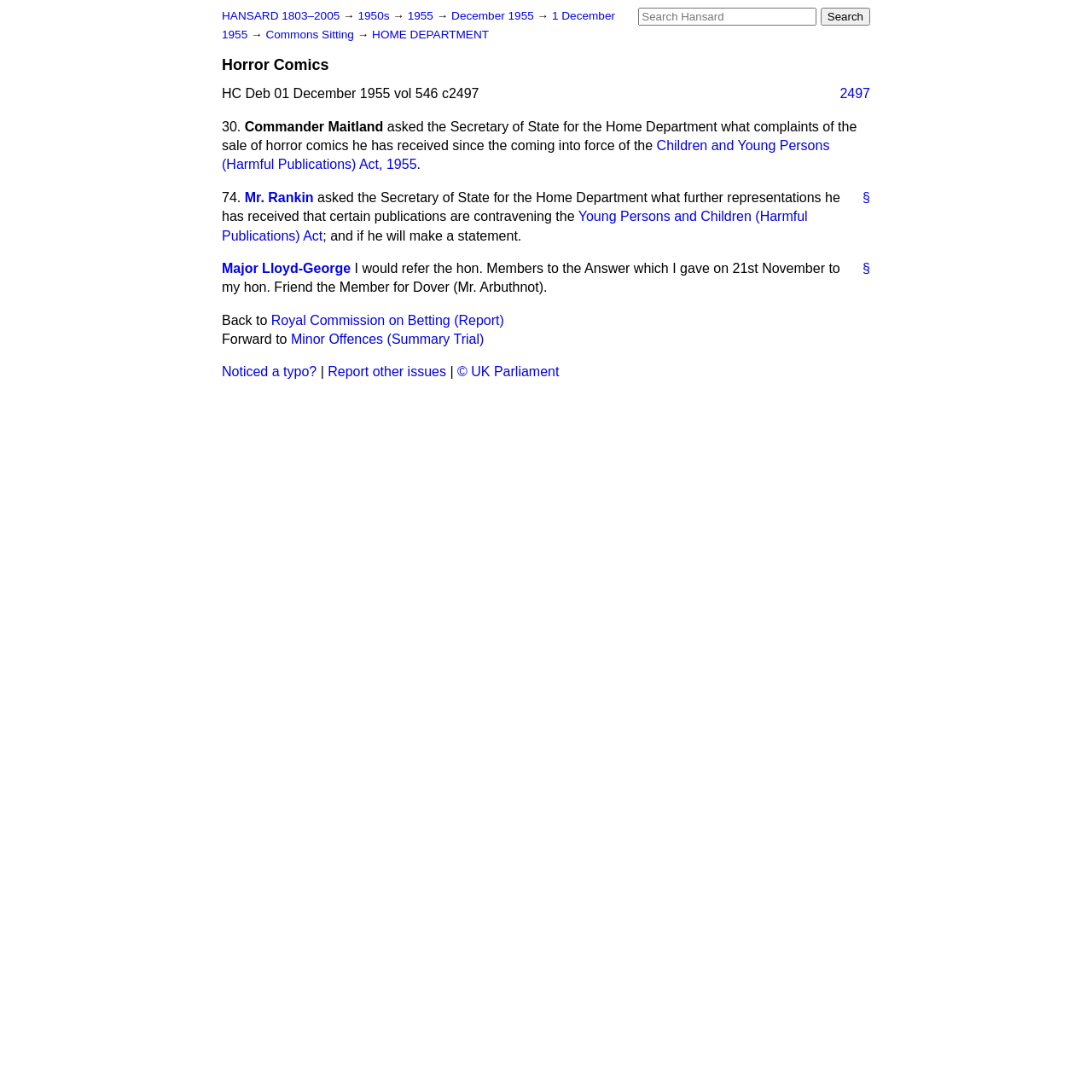Show the bounding box coordinates of the element that should be clicked to complete the task: "Search for something".

[0.585, 0.007, 0.748, 0.023]